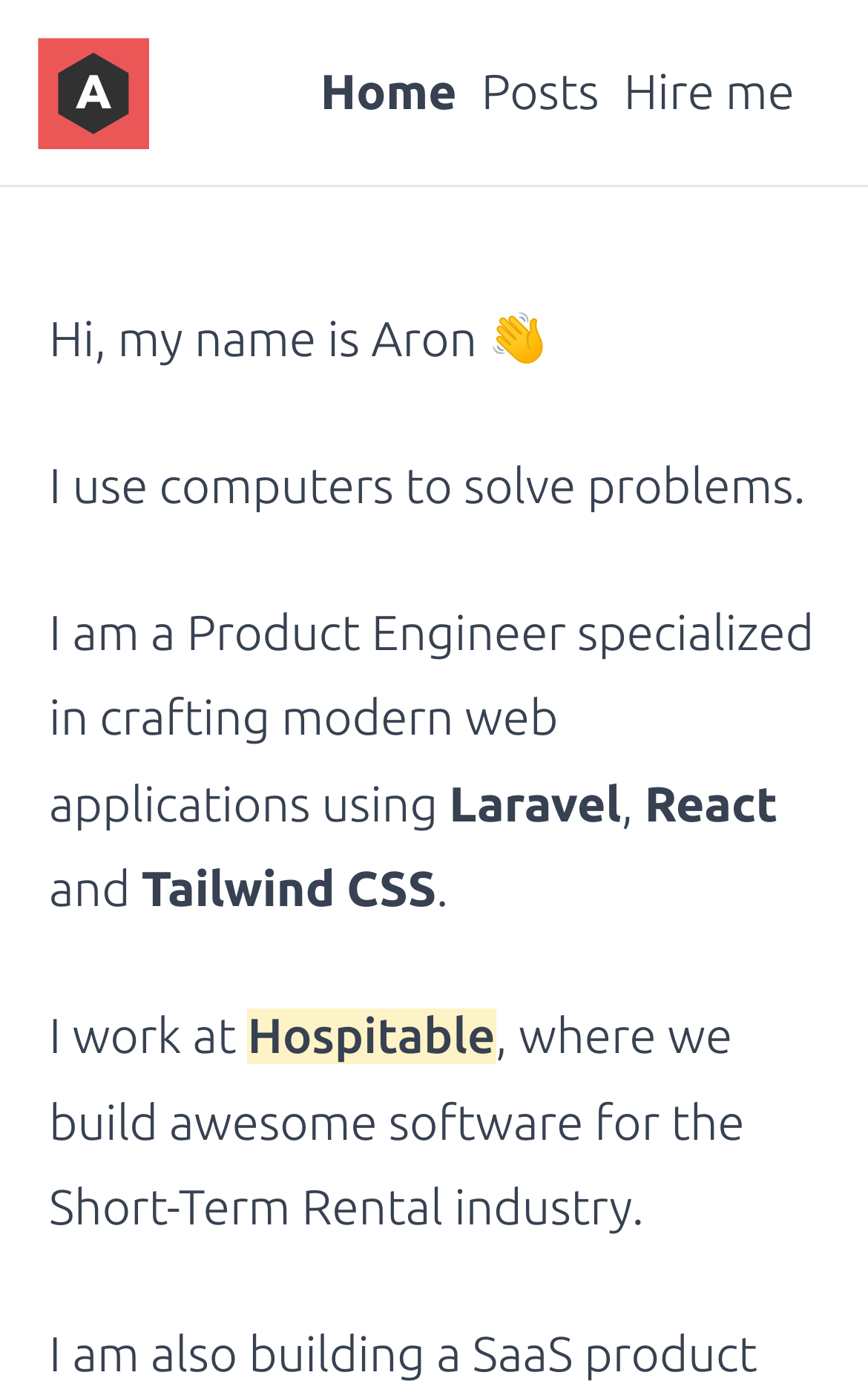Ascertain the bounding box coordinates for the UI element detailed here: "Home". The coordinates should be provided as [left, top, right, bottom] with each value being a float between 0 and 1.

[0.369, 0.047, 0.526, 0.087]